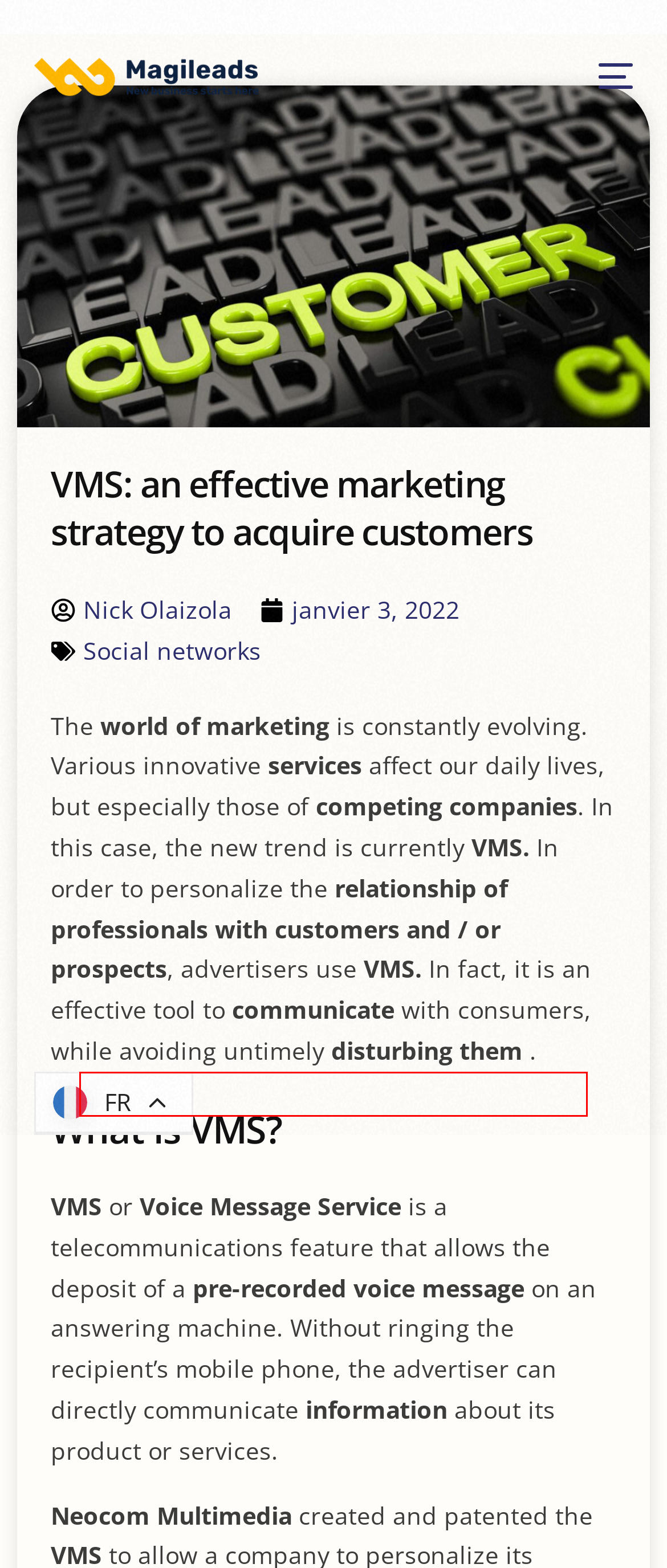You are provided with a screenshot of a webpage containing a red rectangle bounding box. Identify the webpage description that best matches the new webpage after the element in the bounding box is clicked. Here are the potential descriptions:
A. Plateforme d'acquisition BtoB
B. Nos Partenaires
C. Produit – Magileads
D. Affiliation
E. Api
F. Marque Blanche
G. Contact
H. Tarifs - Magileads

F